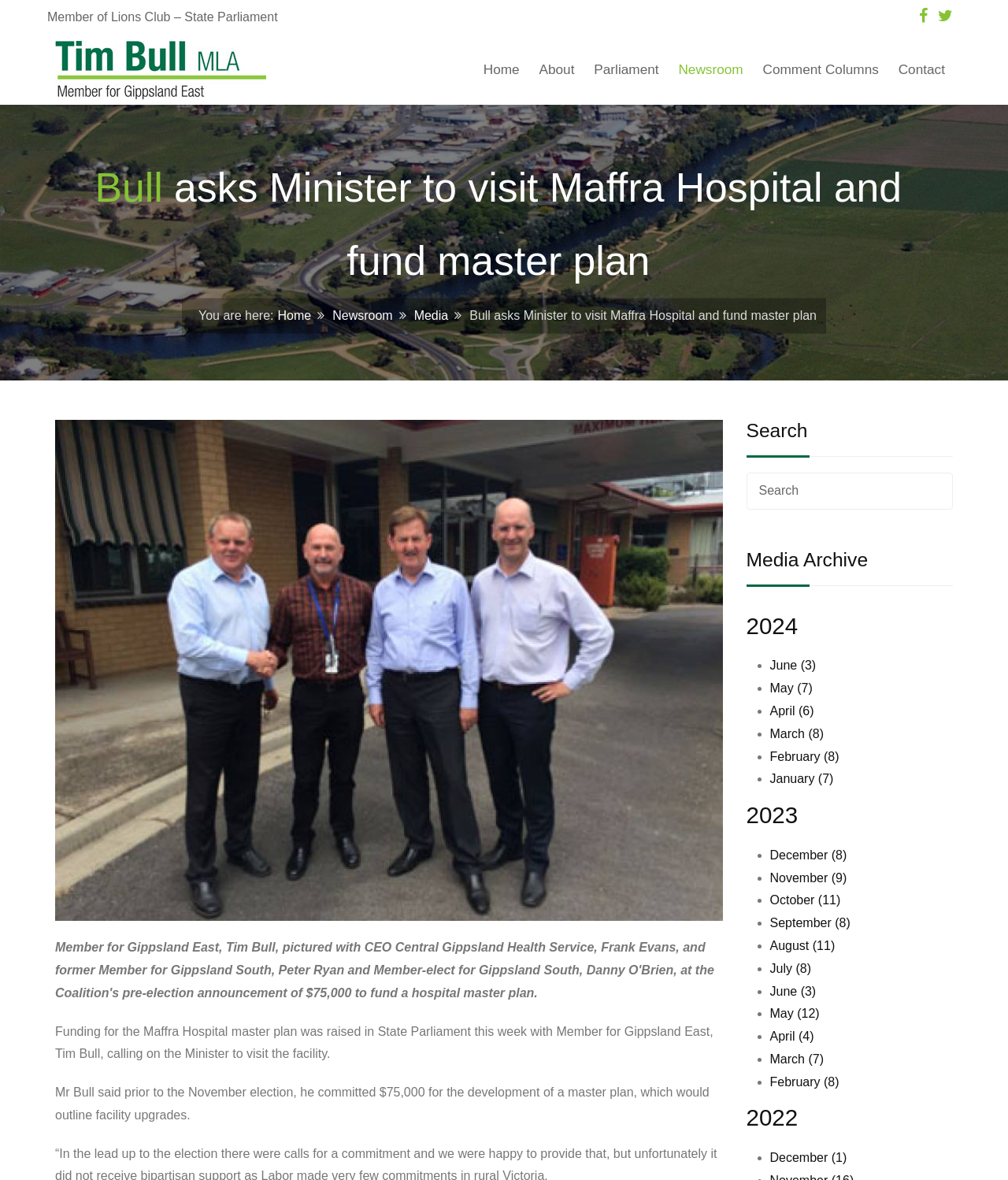What is the topic of the news article?
Please answer the question with as much detail and depth as you can.

I determined this answer by reading the text 'Bull asks Minister to visit Maffra Hospital and fund master plan' which is the title of the news article and suggests that the topic is related to Maffra Hospital.